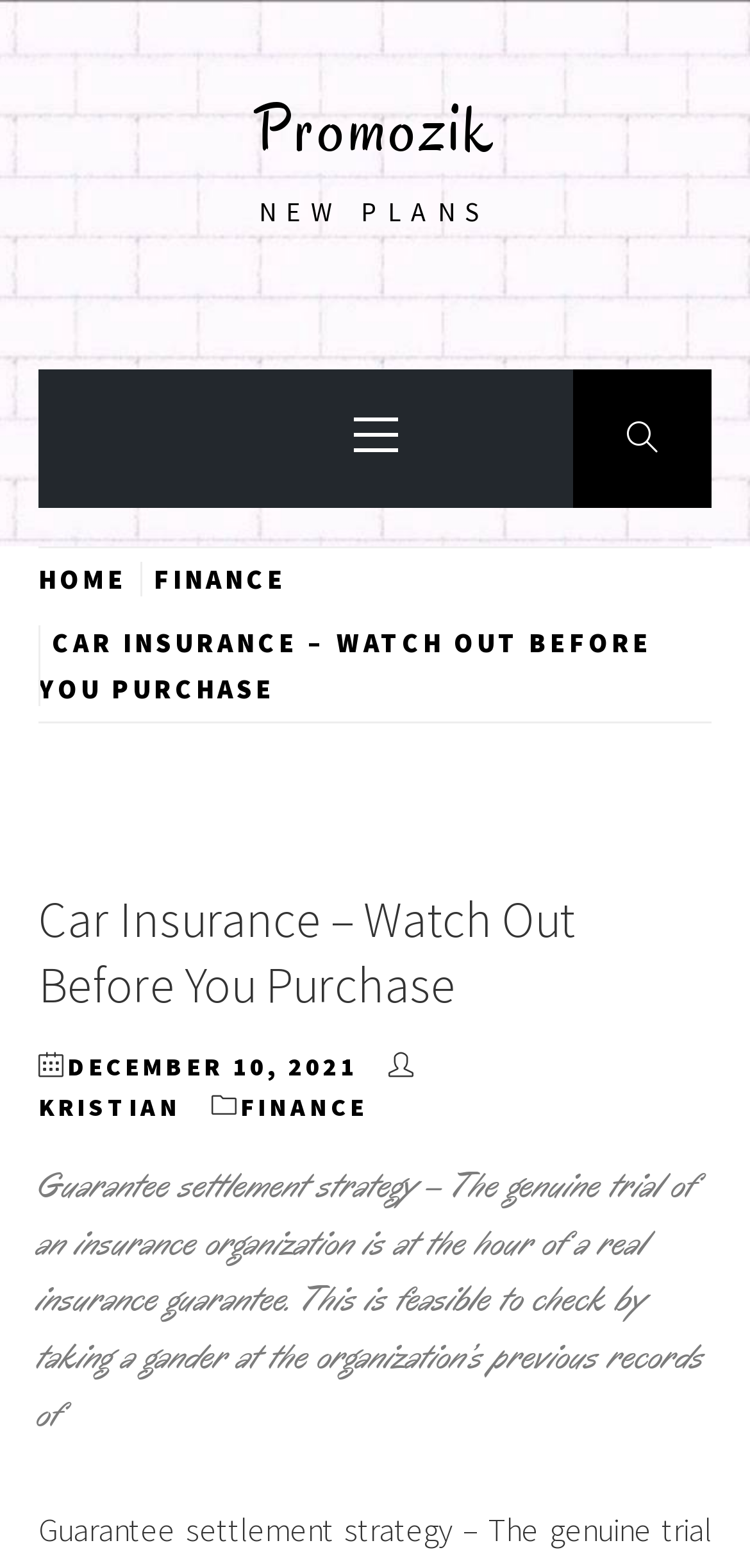Pinpoint the bounding box coordinates of the area that should be clicked to complete the following instruction: "Click on the Promozik link". The coordinates must be given as four float numbers between 0 and 1, i.e., [left, top, right, bottom].

[0.338, 0.055, 0.662, 0.109]